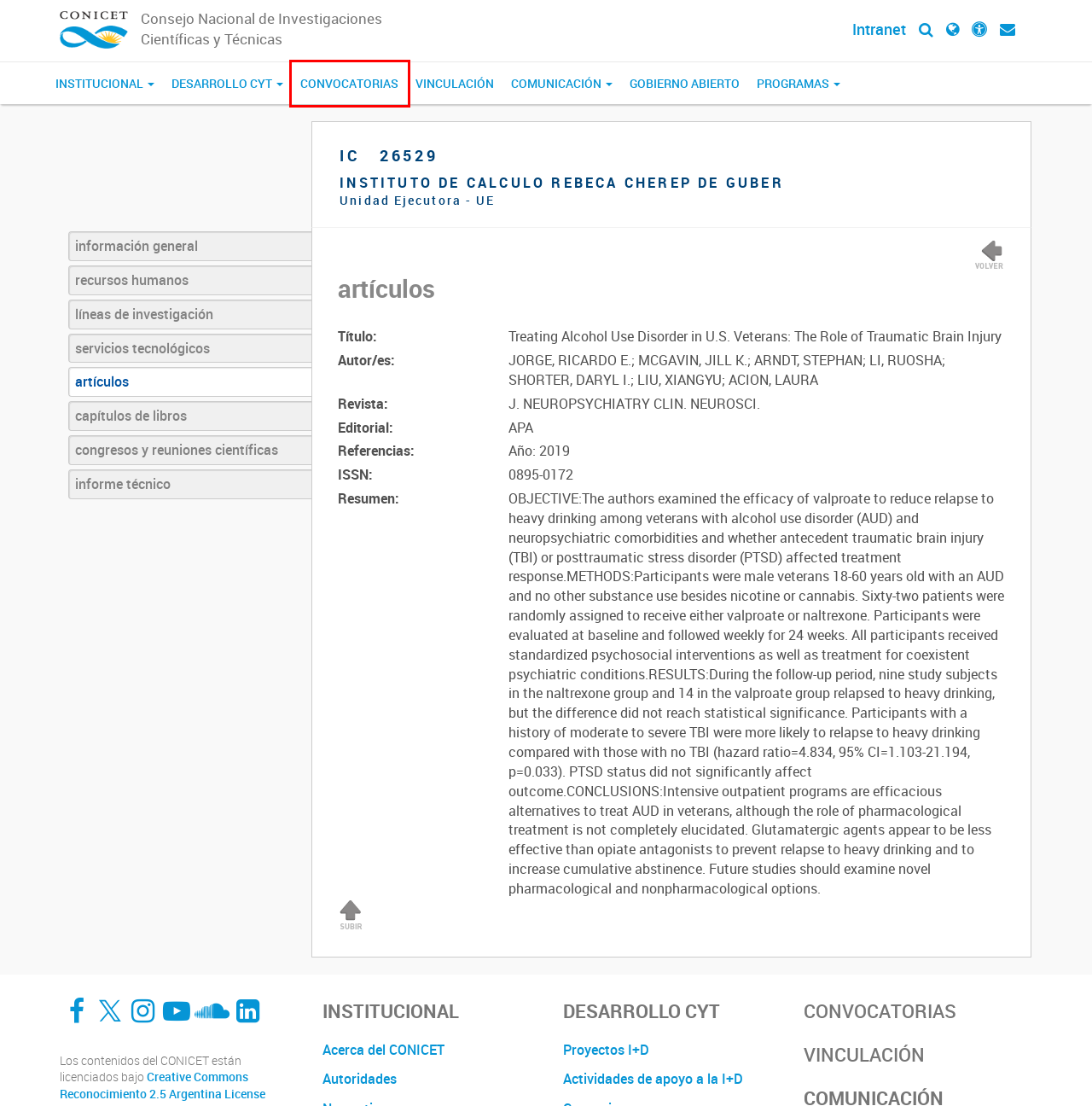You have a screenshot of a webpage with a red rectangle bounding box around an element. Identify the best matching webpage description for the new page that appears after clicking the element in the bounding box. The descriptions are:
A. Página principal de los Servicios de Intranet del Conicet
B. CONICET | Organismo dedicado a la promoción de la ciencia y la tecnología en la Argentina.
C. Web Accesible | CONICET
D. CONICET – Vinculación
E. Acerca del CONICET | CONICET
F. Contacto | CONICET
G. CONICET – Convocatorias
H. CC BY 2.5 AR Deed | Atribución 2.5 Argentina
 | Creative Commons

G